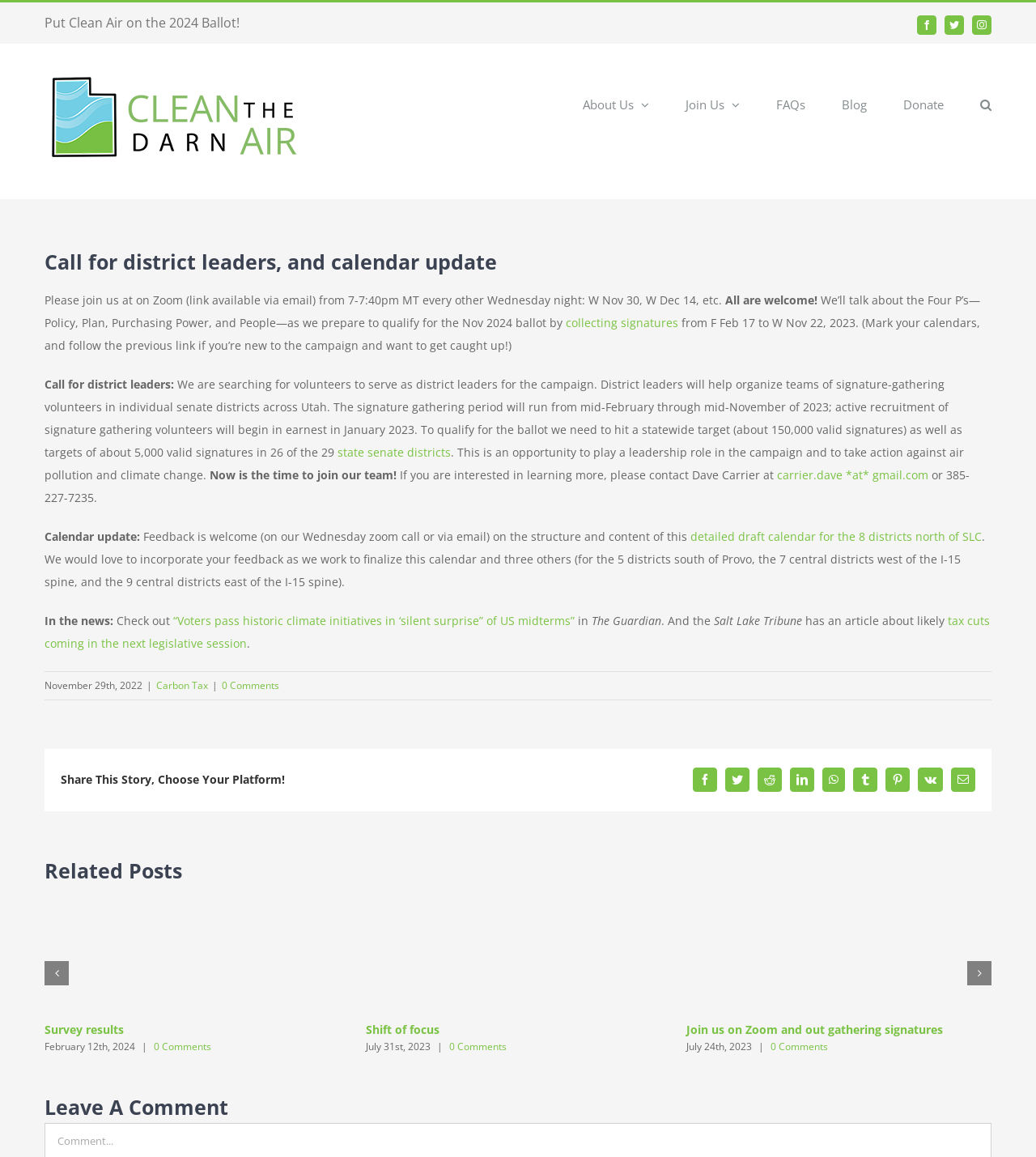What is the purpose of the campaign?
Please elaborate on the answer to the question with detailed information.

Based on the webpage content, the campaign is focused on cleaning the air and addressing air pollution and climate change. The purpose is to qualify for the 2024 ballot by collecting signatures and to take action against air pollution and climate change.